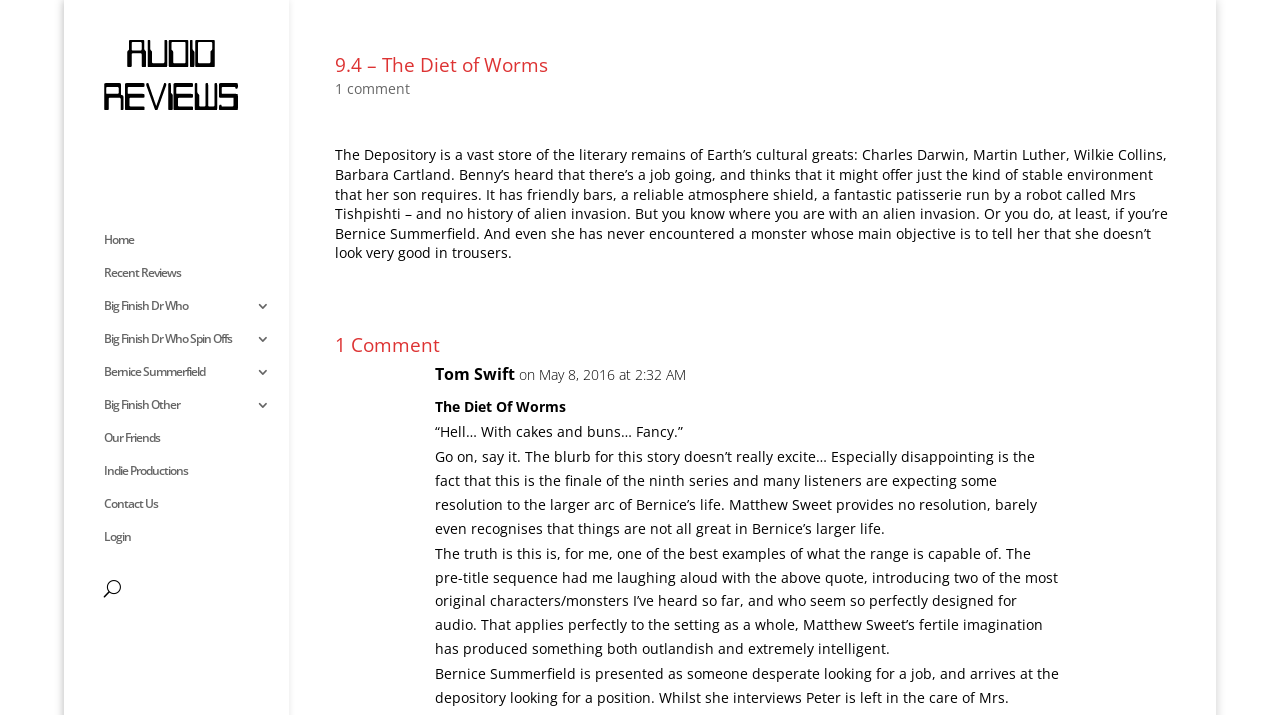What is the date of the comment on this review?
Answer the question with a single word or phrase, referring to the image.

May 8, 2016